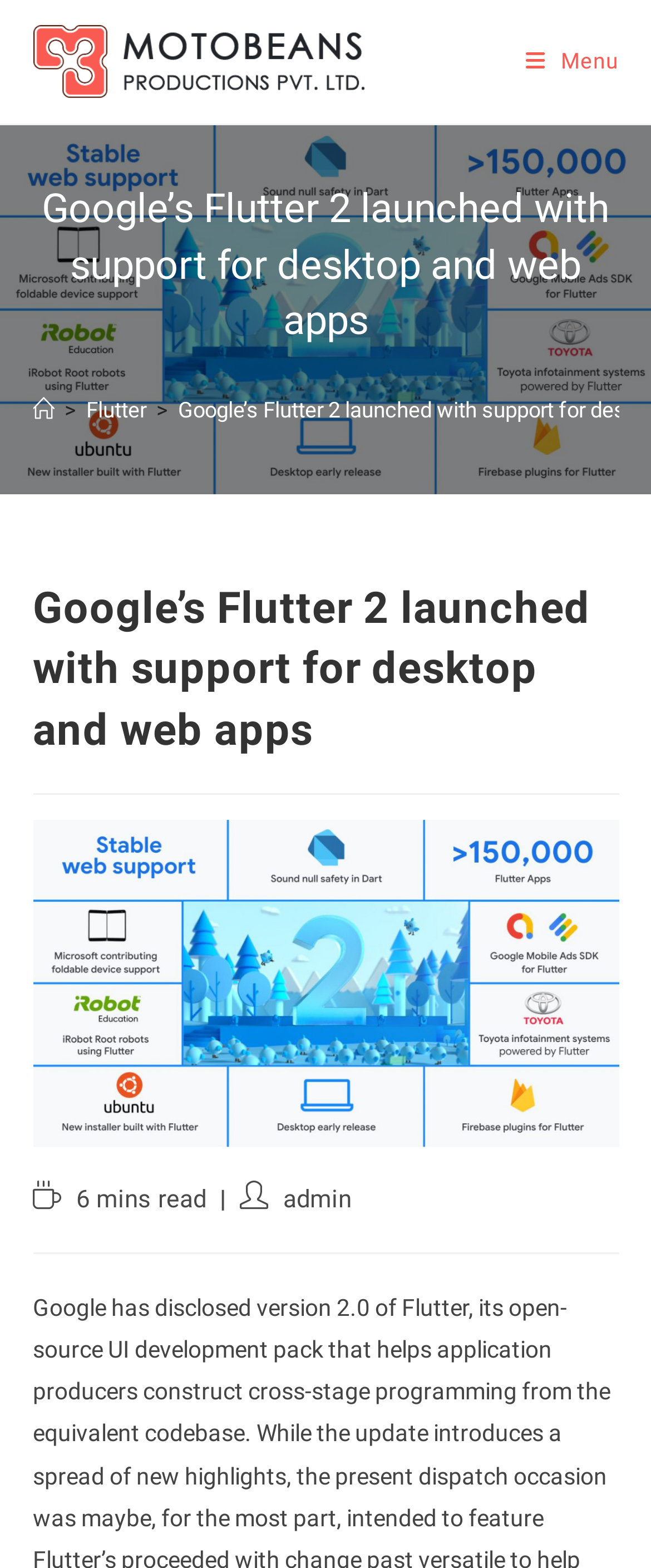Using the provided element description: "Home", identify the bounding box coordinates. The coordinates should be four floats between 0 and 1 in the order [left, top, right, bottom].

[0.05, 0.253, 0.083, 0.269]